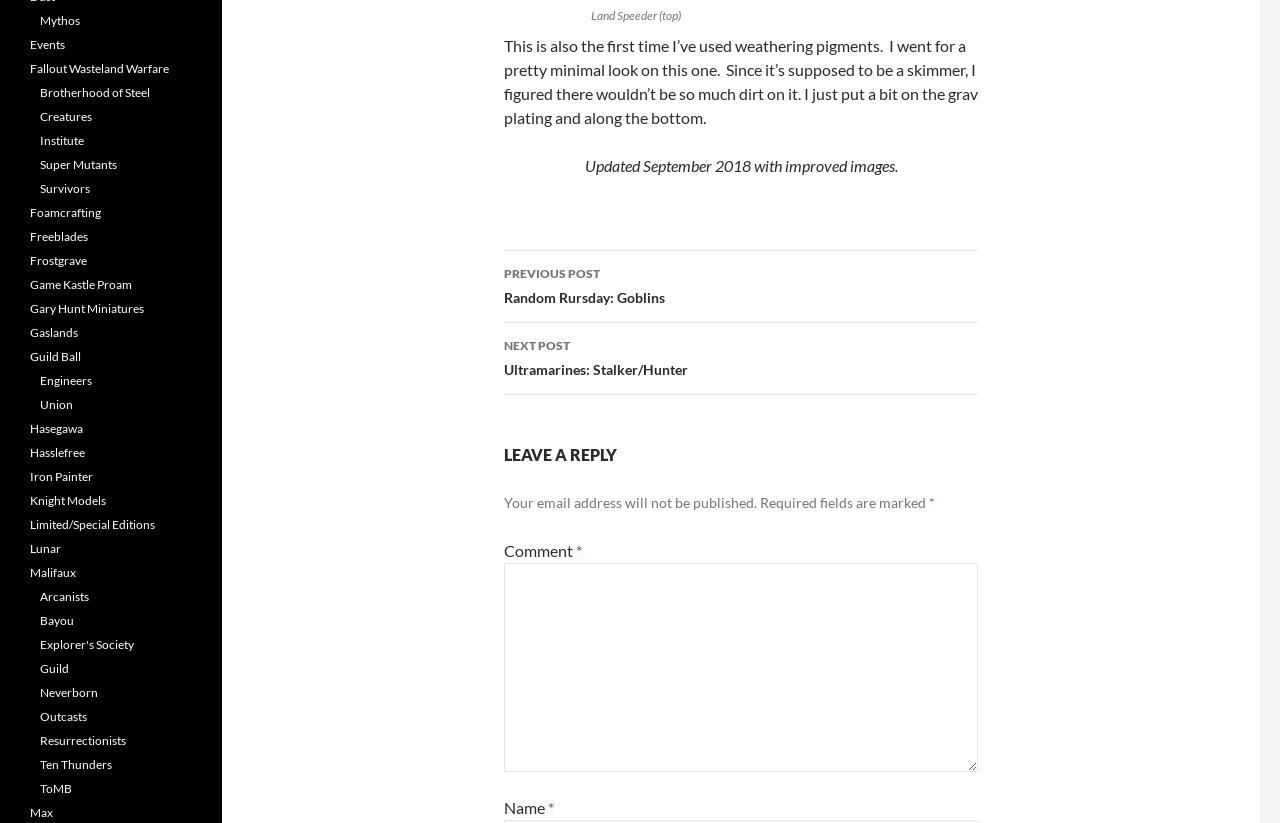Please mark the clickable region by giving the bounding box coordinates needed to complete this instruction: "Click on the 'PREVIOUS POST Random Rursday: Goblins' link".

[0.394, 0.305, 0.764, 0.392]